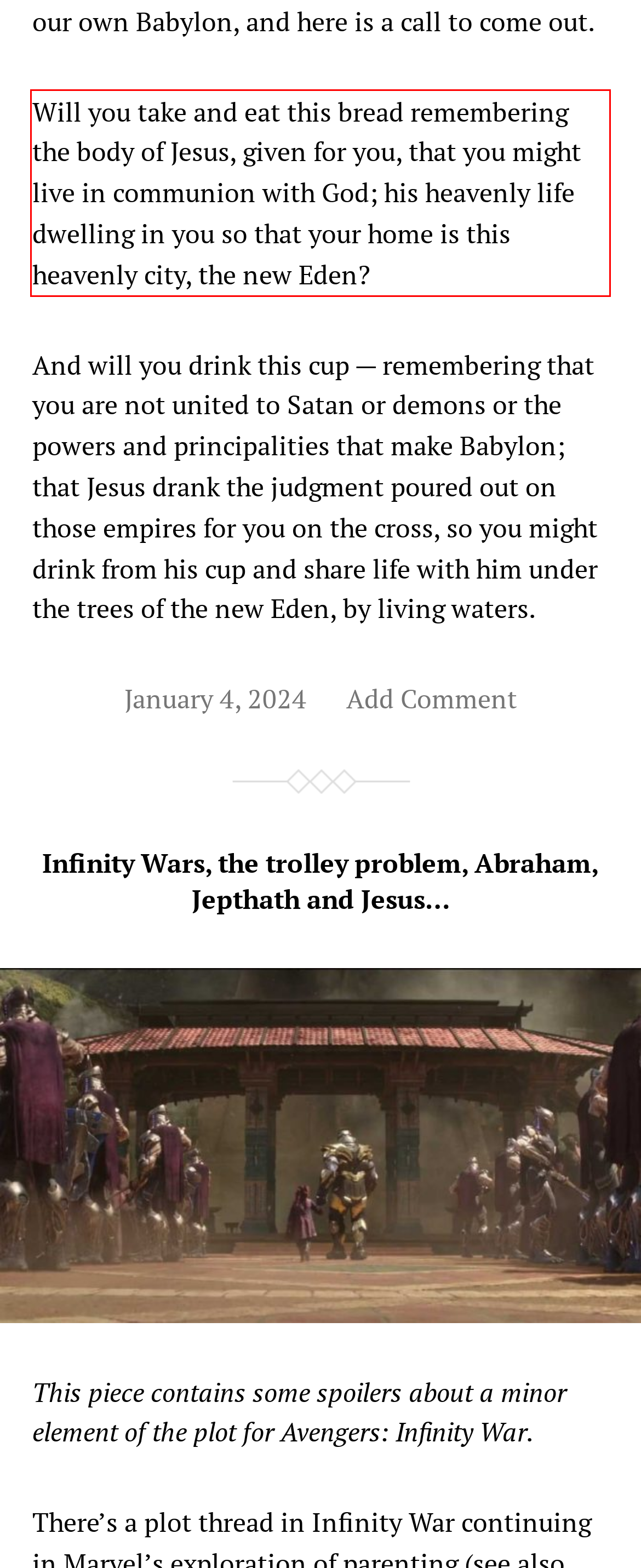You are provided with a screenshot of a webpage that includes a UI element enclosed in a red rectangle. Extract the text content inside this red rectangle.

Will you take and eat this bread remembering the body of Jesus, given for you, that you might live in communion with God; his heavenly life dwelling in you so that your home is this heavenly city, the new Eden?